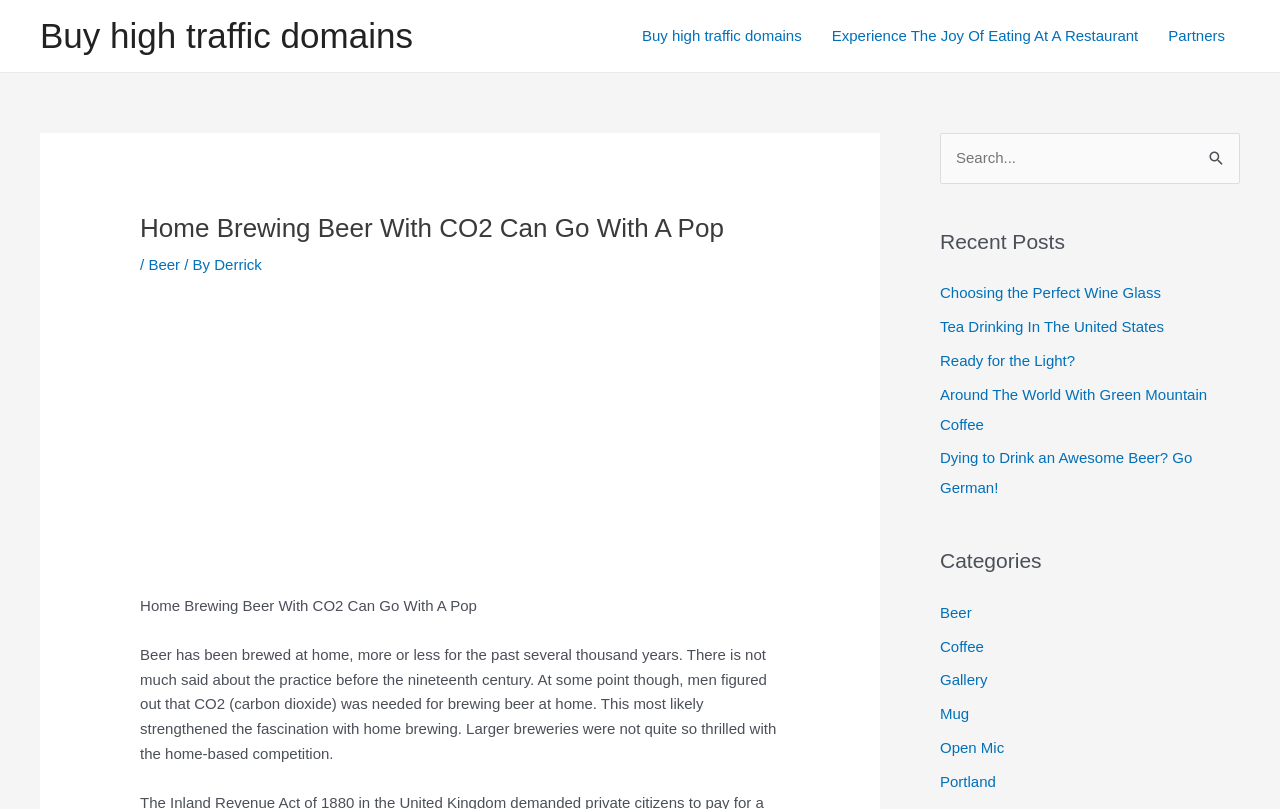What is the category of the post 'Choosing the Perfect Wine Glass'?
Give a detailed response to the question by analyzing the screenshot.

The post 'Choosing the Perfect Wine Glass' is listed under the 'Recent Posts' section, and it is not related to beer, which is the main topic of the webpage. Therefore, it can be inferred that it belongs to a different category.